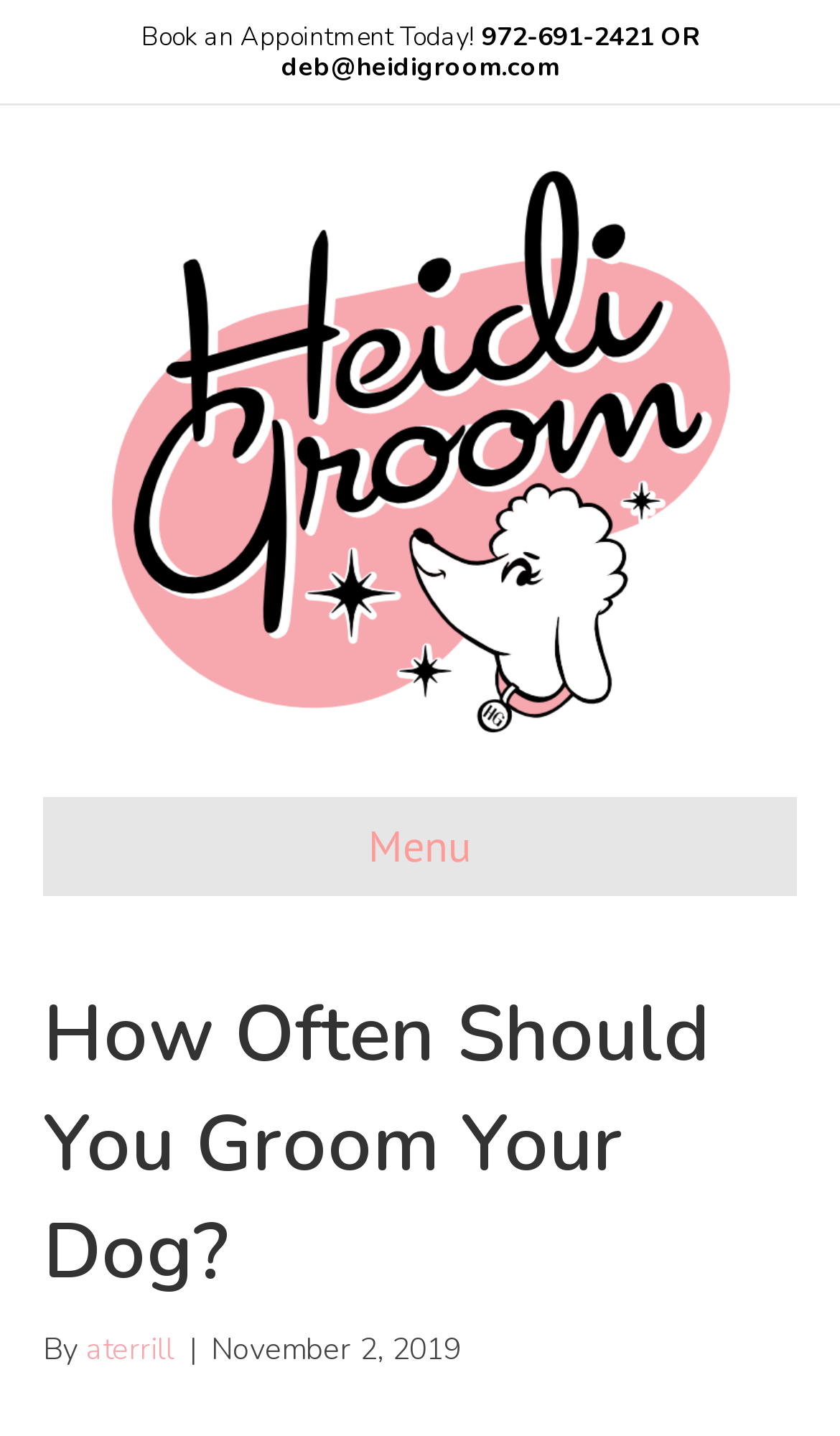Please answer the following question using a single word or phrase: 
What is the name of the business or person providing dog grooming services?

Heidi Groom